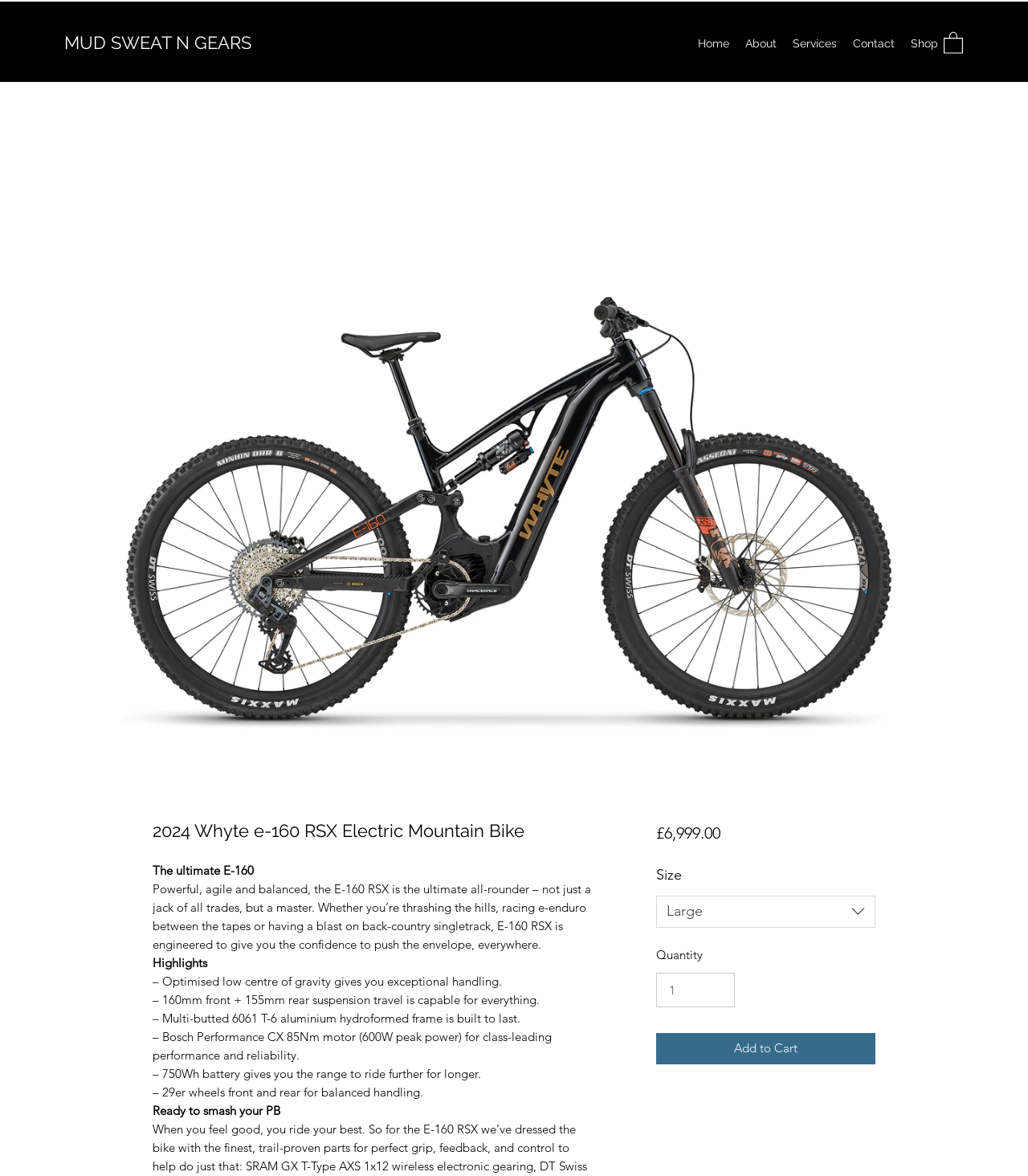What is the price of the bike?
Craft a detailed and extensive response to the question.

The price of the bike is mentioned on the webpage as £6,999.00, which is displayed next to the 'Price' label.